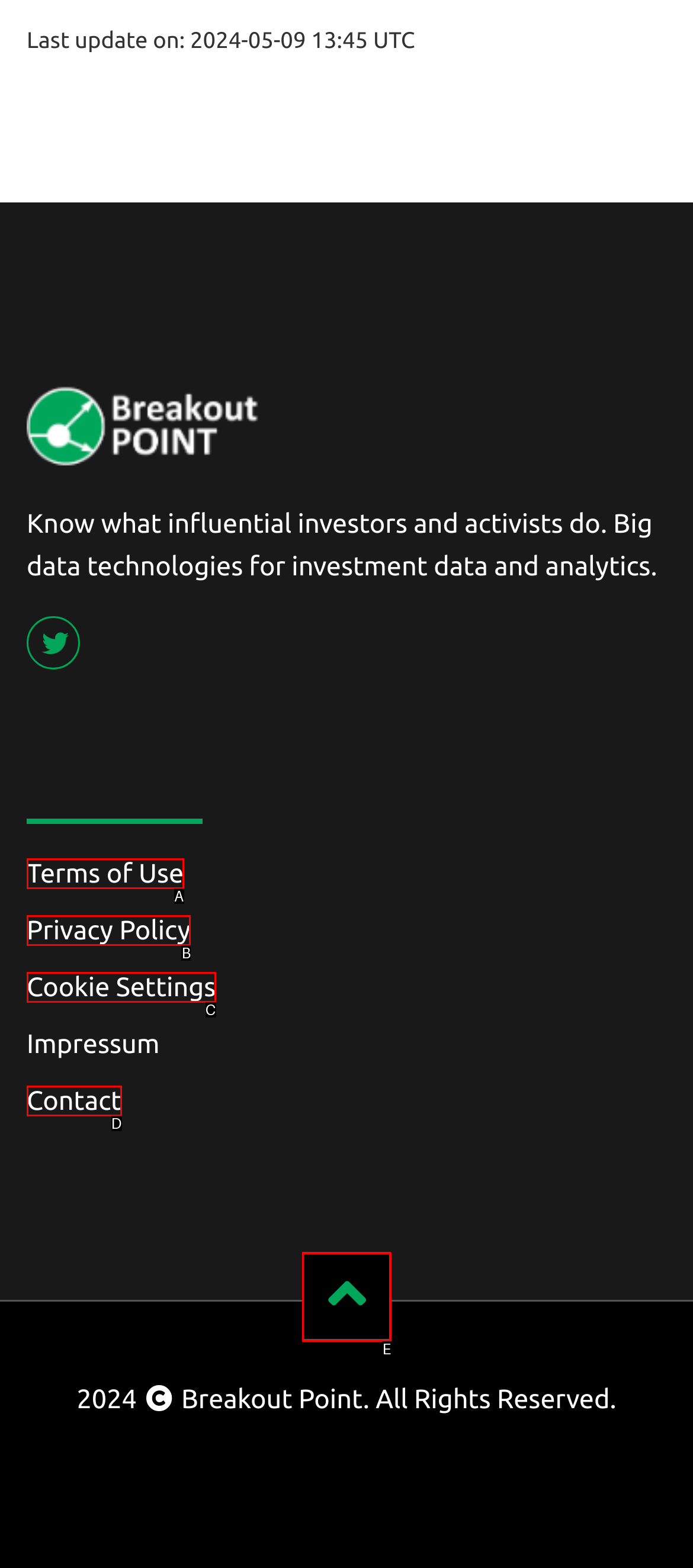Using the provided description: Terms of Use, select the most fitting option and return its letter directly from the choices.

A